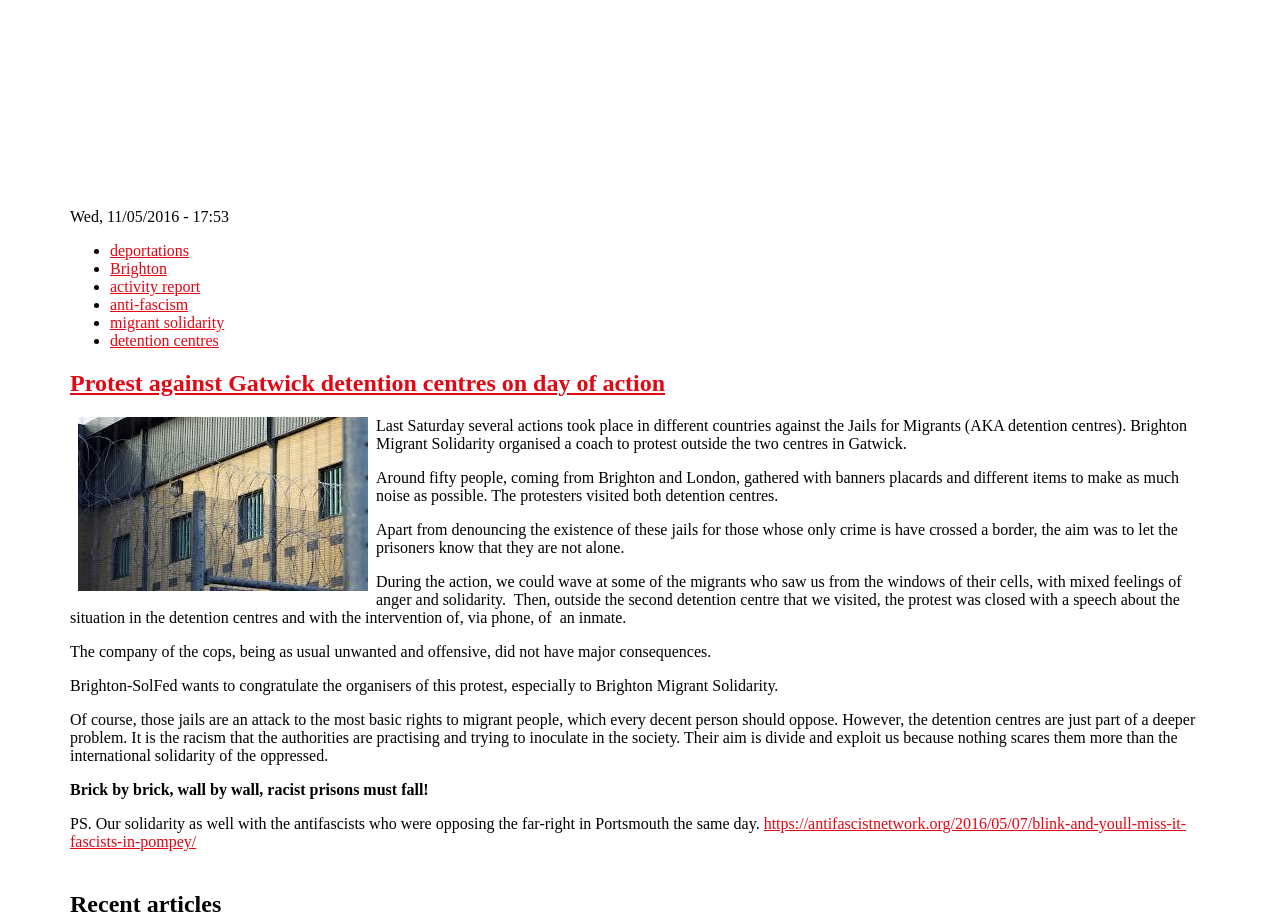What is the slogan mentioned at the end of the article?
Please give a detailed and elaborate answer to the question based on the image.

The slogan is mentioned at the end of the article, which is a call to action to oppose racist prisons and detention centres.